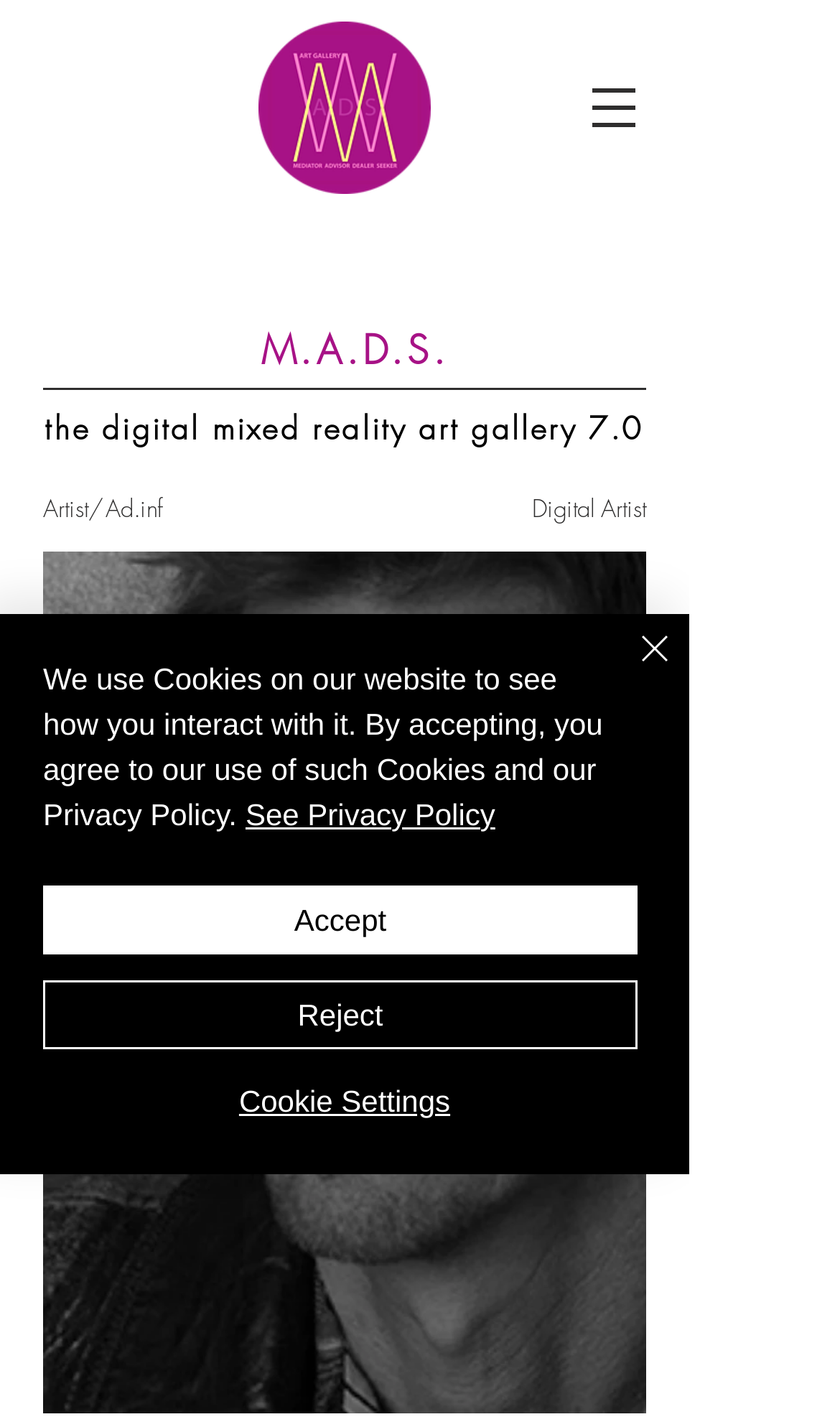Create a detailed description of the webpage's content and layout.

The webpage is an art gallery website, specifically M.A.D.S. Art Gallery, which is indicated by a logo image at the top left corner of the page. The logo is accompanied by a link with the same name. 

To the right of the logo, there is a navigation menu labeled "Site" with a button that has a popup menu. The button is represented by an image.

Below the logo, there is a section with three headings: "Ad.inf", "Artist/", and "Digital Artist". These headings are positioned horizontally, with "Ad.inf" on the left, "Artist/" in the middle, and "Digital Artist" on the right.

Further down the page, there is a prominent alert message that spans almost the entire width of the page. The message informs users about the website's use of cookies and provides a link to the Privacy Policy. The alert also includes four buttons: "Accept", "Reject", "Cookie Settings", and "Close". The "Close" button is accompanied by a small image.

The overall layout of the webpage is organized, with clear headings and concise text. The use of images and buttons adds visual interest to the page.